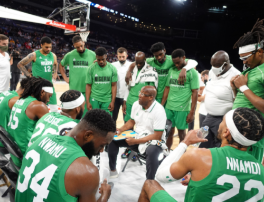Give a detailed account of the visual content in the image.

In a pivotal moment during a basketball game, the Nigerian national team gathers around their head coach, intently absorbing his strategies and motivational words. The scene captures a mix of concentration and camaraderie as players don green jerseys emblazoned with "NIGERIA," creating a strong sense of national pride. This image reflects the team's dedication and teamwork as they prepare for a competitive match, emphasizing their unity and commitment to representing Nigeria in international basketball. The backdrop of the arena adds to the atmosphere, highlighting the significance of the game and the athletes' focus on their shared goal.